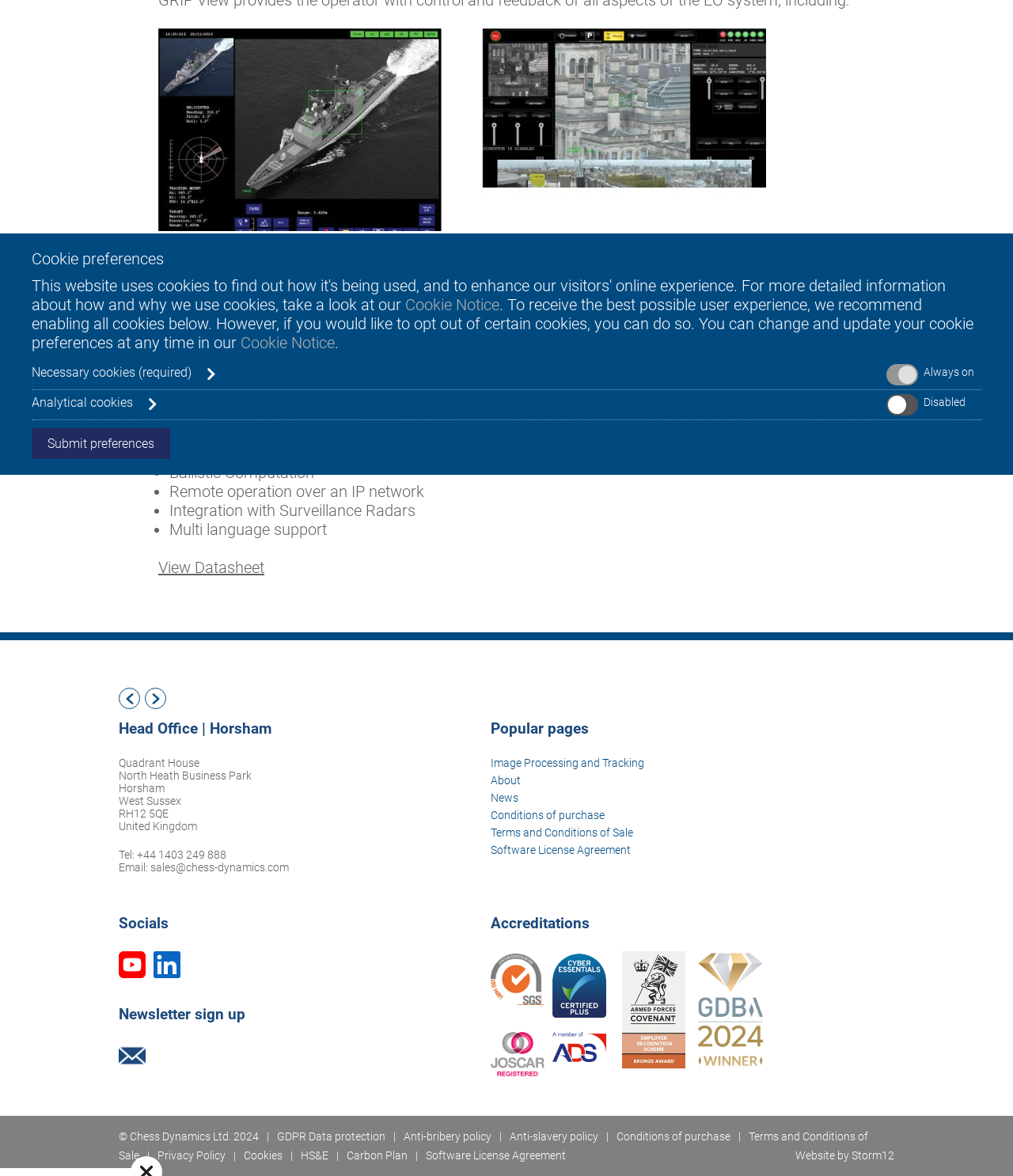Identify the bounding box coordinates for the region to click in order to carry out this instruction: "Contact the Head Office". Provide the coordinates using four float numbers between 0 and 1, formatted as [left, top, right, bottom].

[0.117, 0.612, 0.453, 0.627]